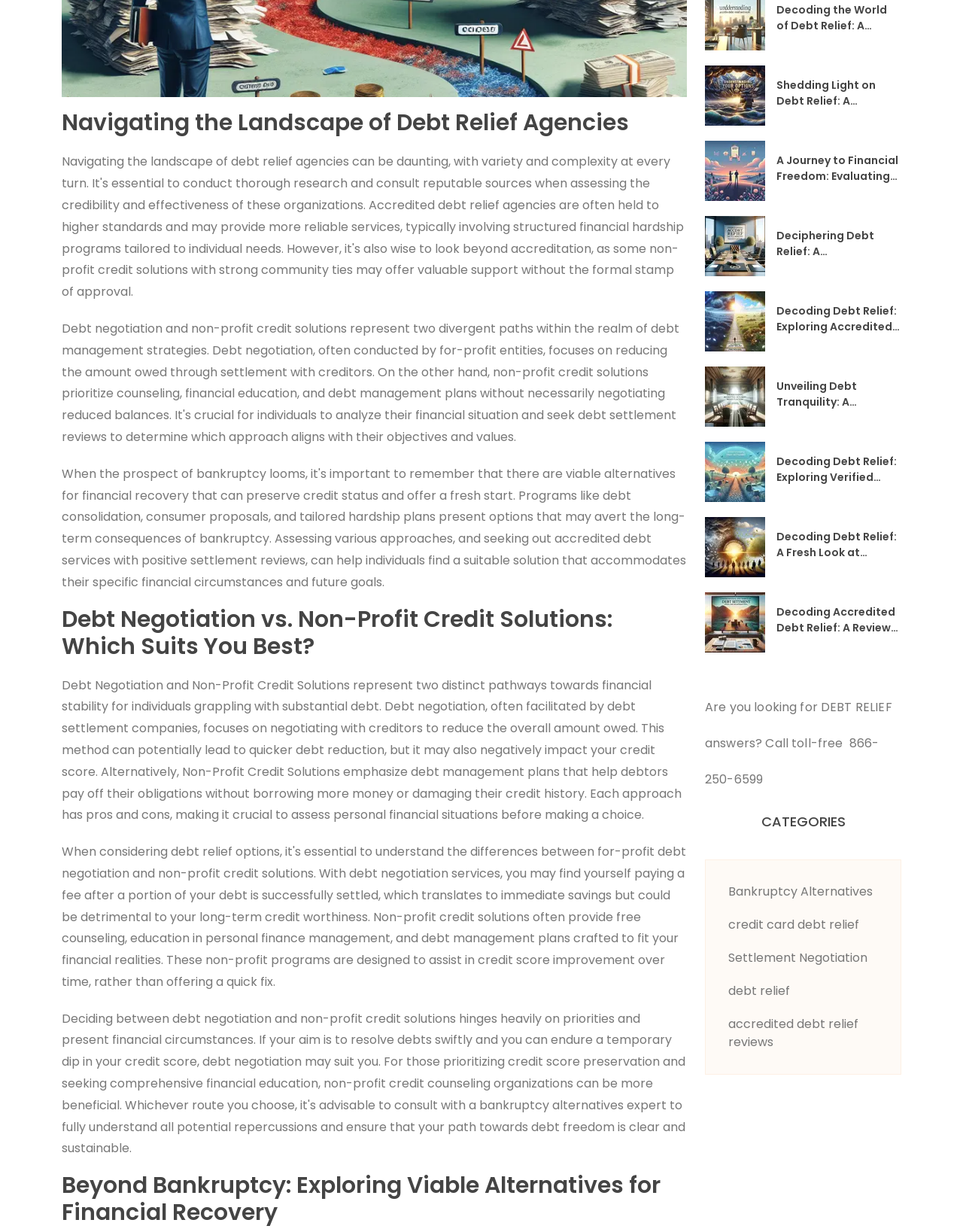Can you provide the bounding box coordinates for the element that should be clicked to implement the instruction: "Learn about accredited debt relief reviews"?

[0.756, 0.824, 0.912, 0.854]